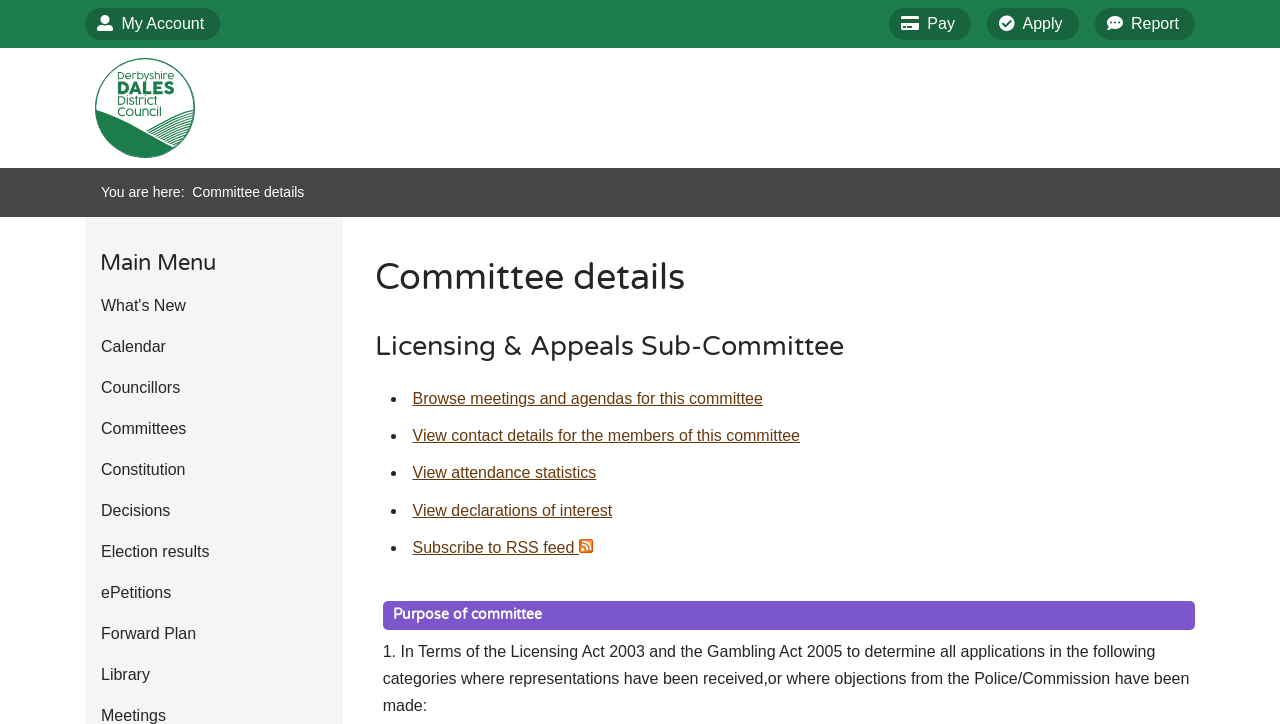How can I subscribe to the RSS feed for this committee?
Provide a comprehensive and detailed answer to the question.

I found the answer by looking at the list of links under the heading 'Committee details' and finding the link that says 'Subscribe to RSS feed'.